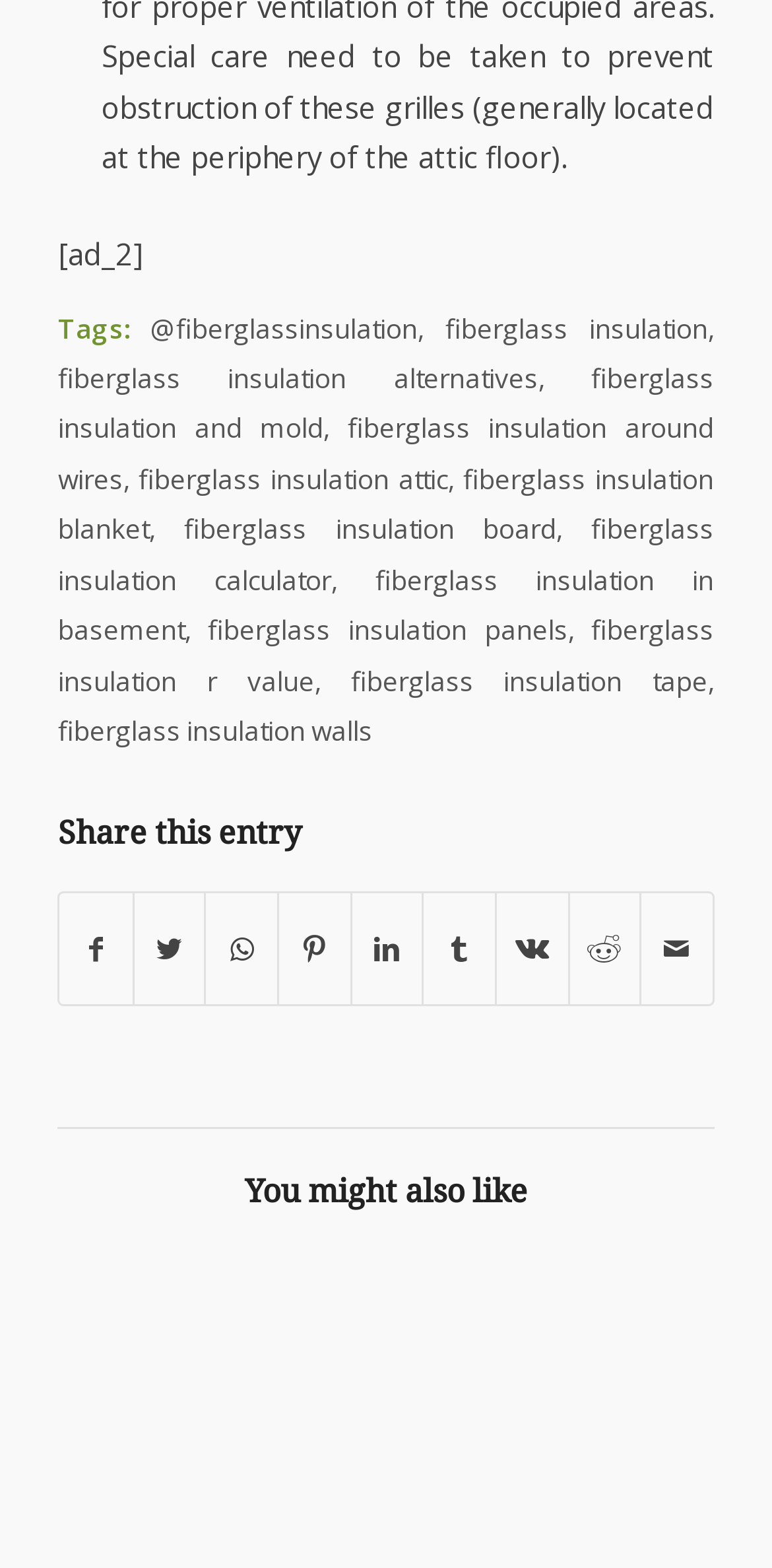How many links are in the footer?
Answer the question with a single word or phrase by looking at the picture.

15